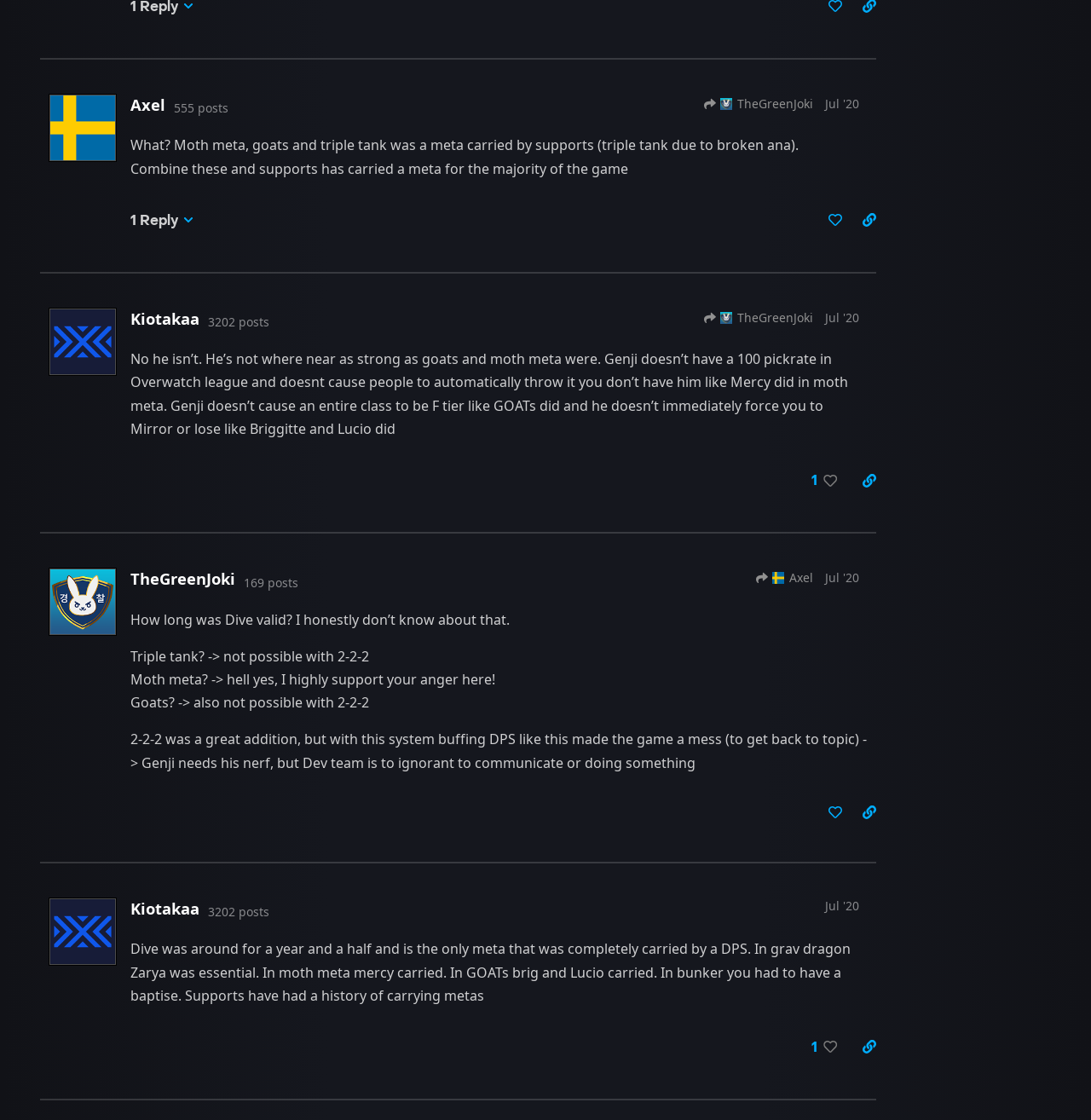What is the username of the person quoted in the third post?
Refer to the image and provide a detailed answer to the question.

The third post is posted by Taichi, and it has a blockquote with the text 'AceZero-11840:' at the top, indicating that the quoted person is AceZero-11840.